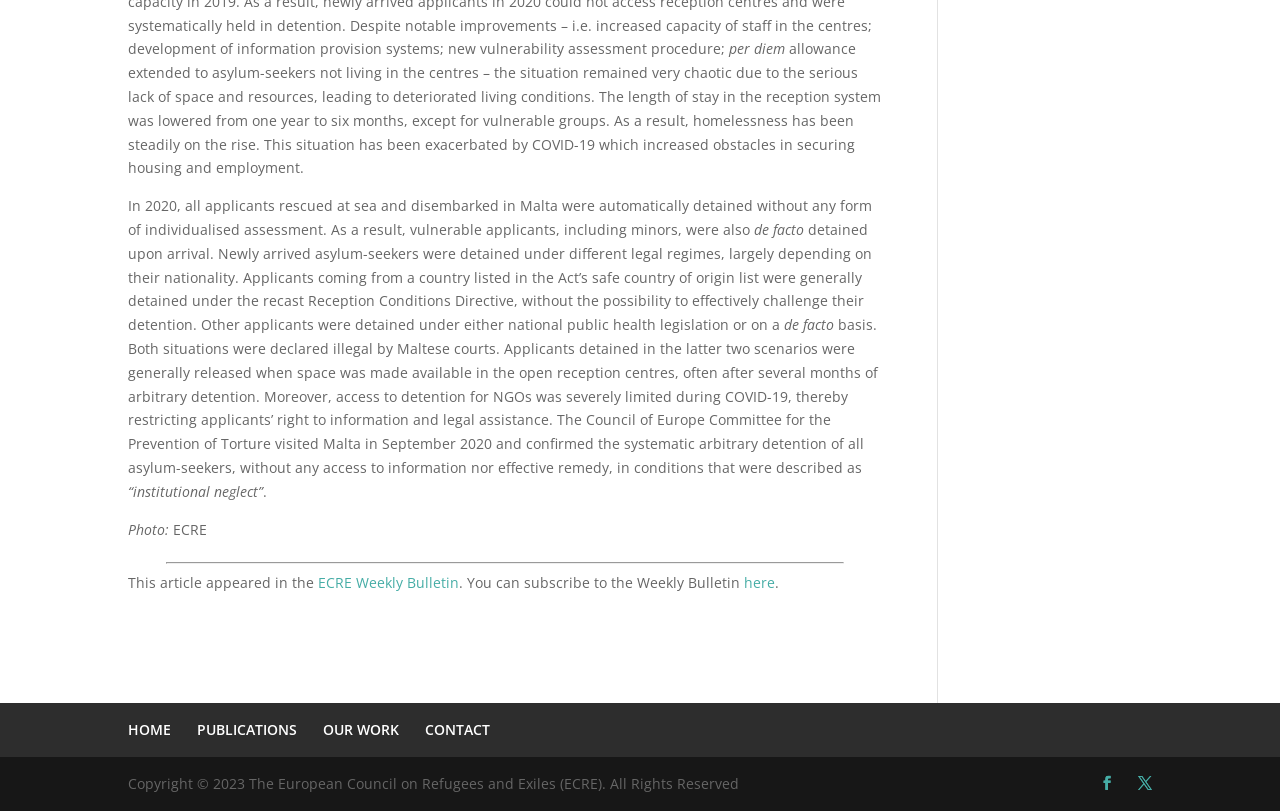Answer succinctly with a single word or phrase:
What is the issue with detention in Malta according to the Council of Europe Committee?

Systematic arbitrary detention